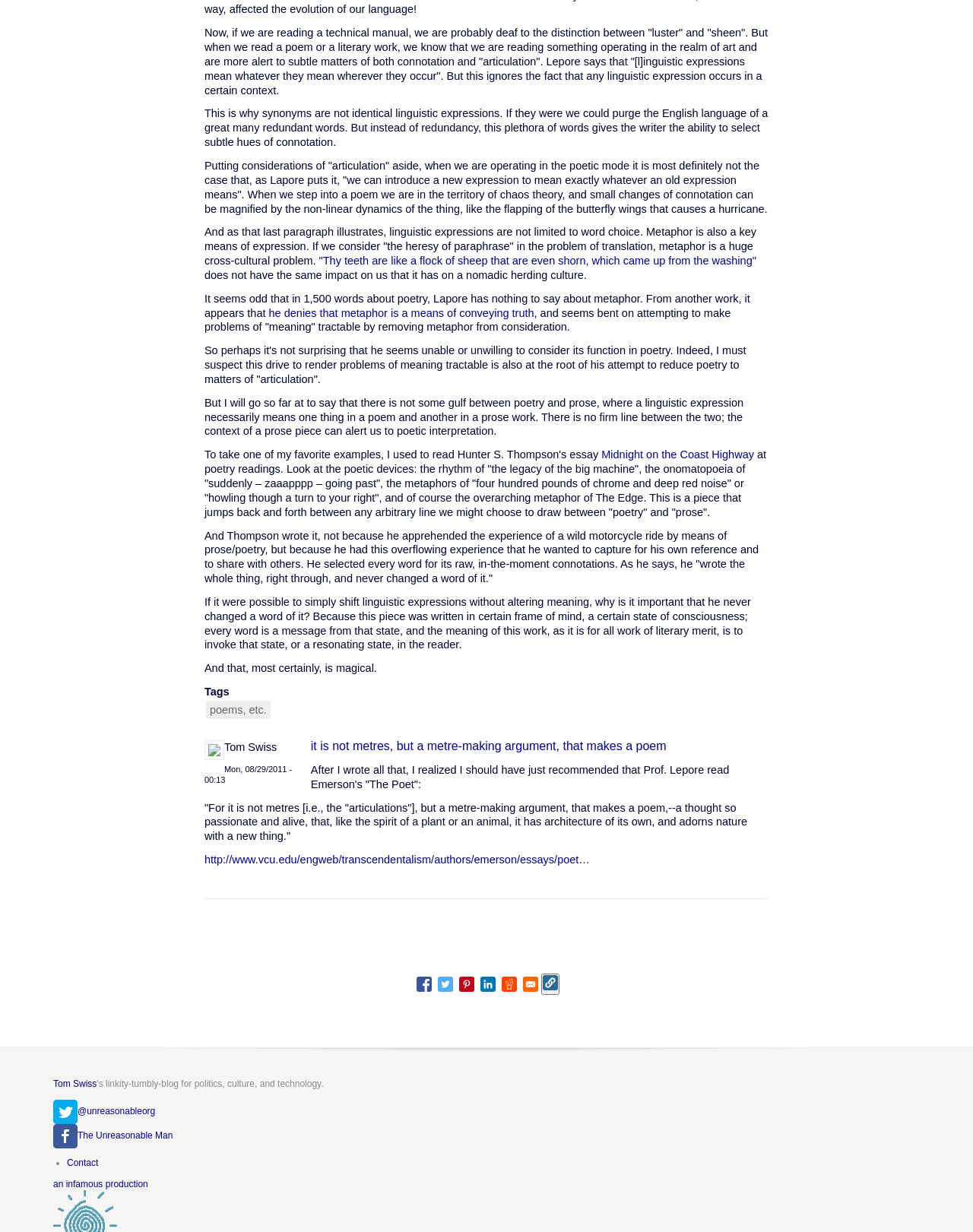Identify the bounding box of the UI element described as follows: "poems, etc.". Provide the coordinates as four float numbers in the range of 0 to 1 [left, top, right, bottom].

[0.212, 0.569, 0.278, 0.584]